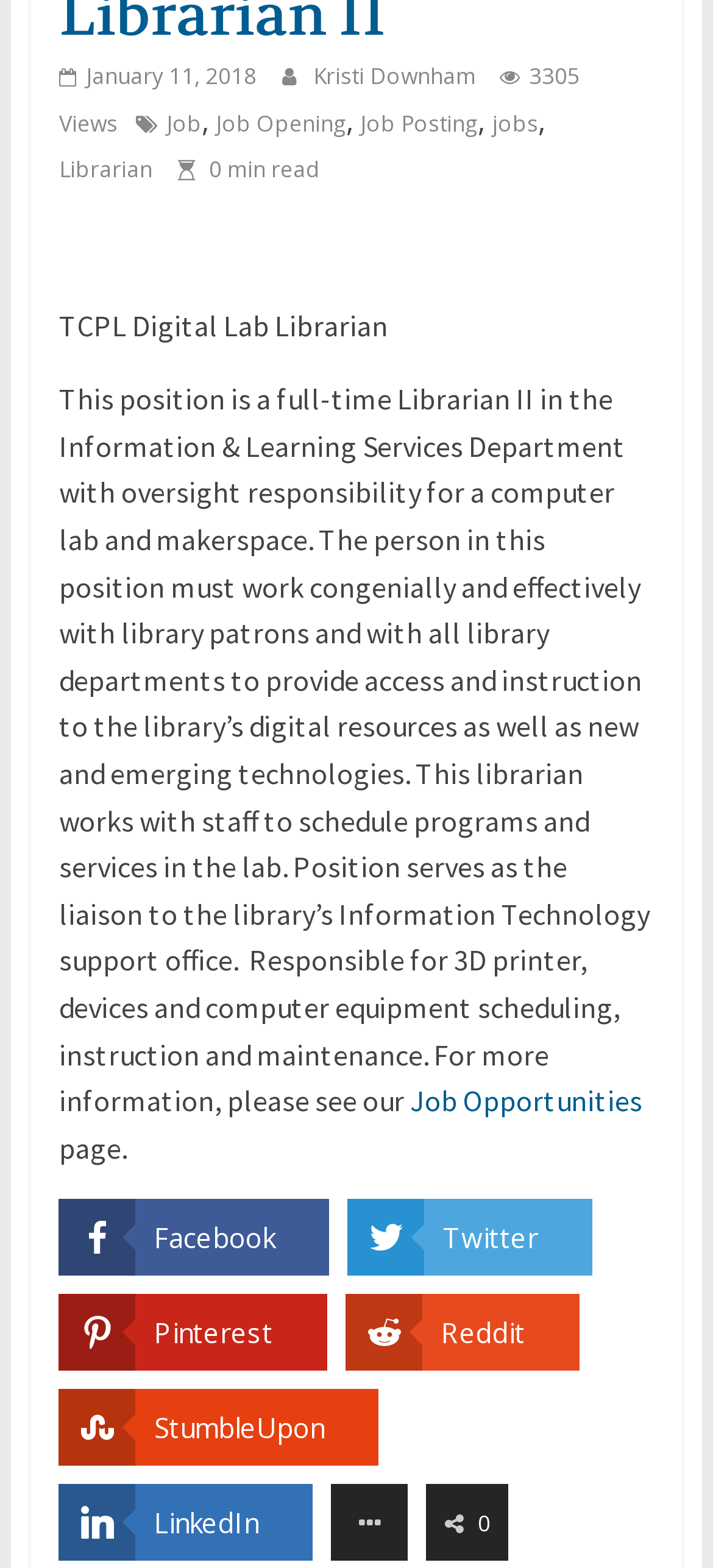What social media platforms are available?
Please ensure your answer to the question is detailed and covers all necessary aspects.

The social media platforms can be found in the link elements at the bottom of the webpage, each with an icon and text representing a different platform.